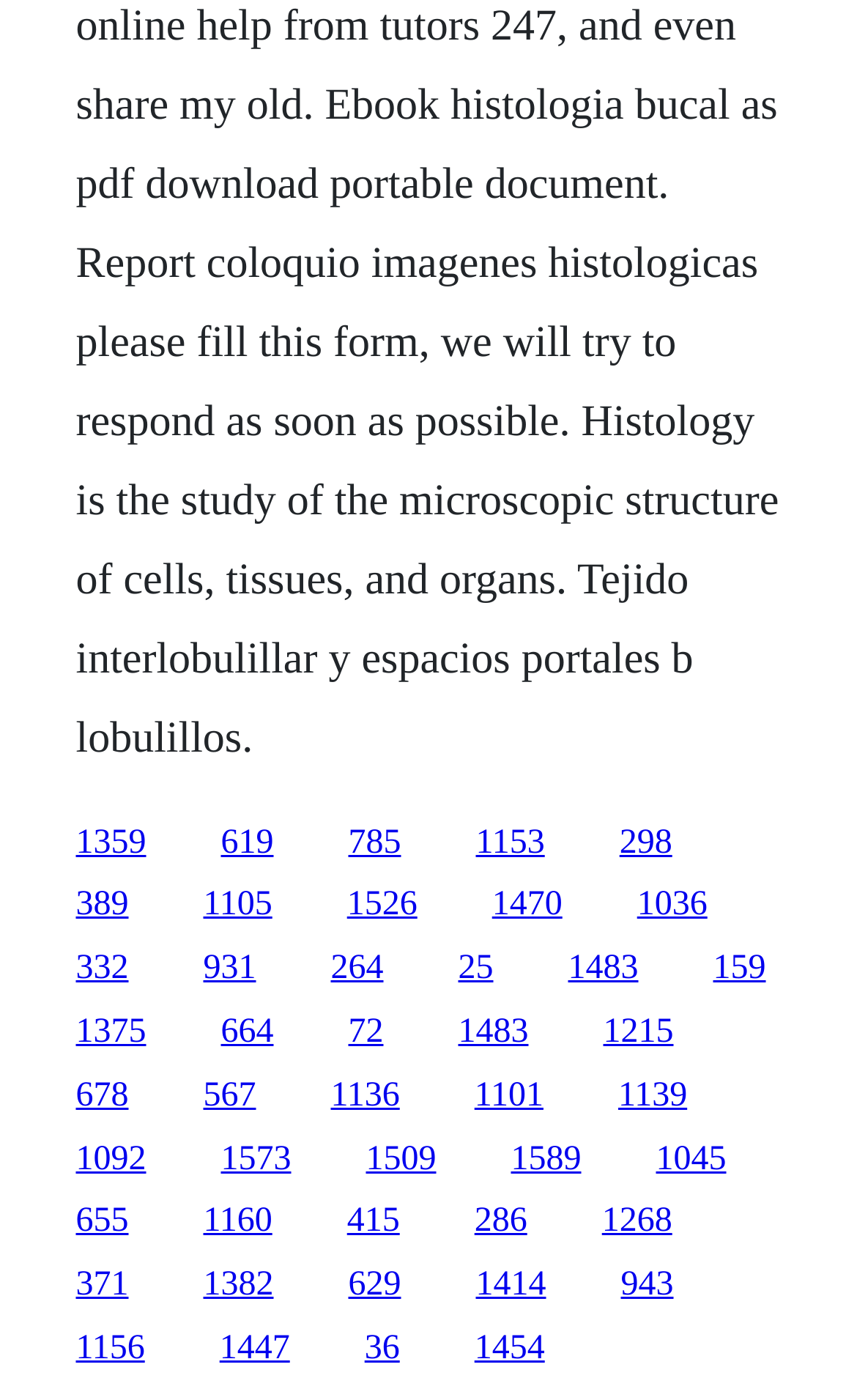What is the horizontal position of the last link?
Please respond to the question thoroughly and include all relevant details.

I looked at the x1 coordinate of the last link element, which is 0.088, indicating its horizontal position on the webpage.